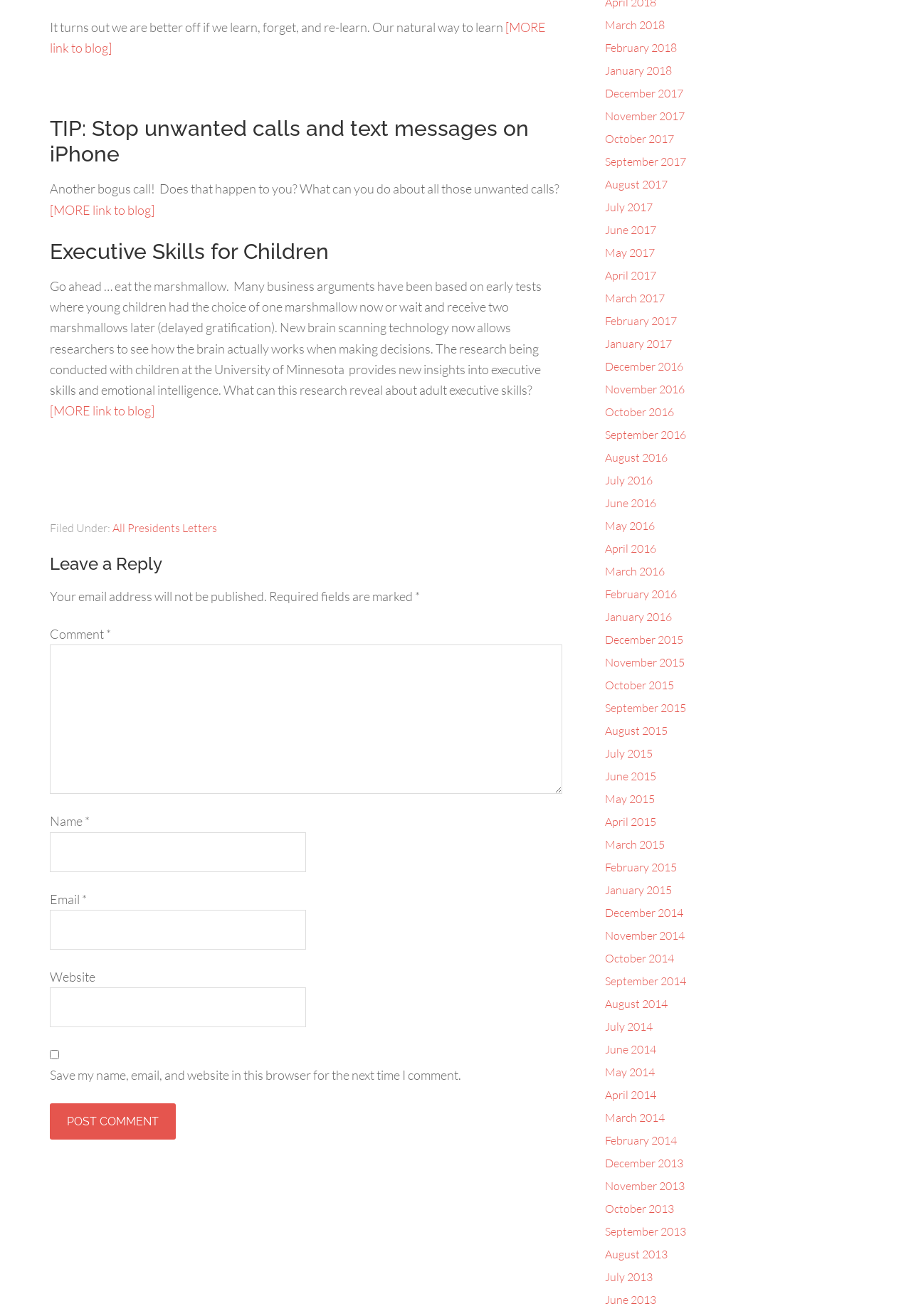Please identify the bounding box coordinates of the element's region that needs to be clicked to fulfill the following instruction: "Leave a comment in the 'Comment' field". The bounding box coordinates should consist of four float numbers between 0 and 1, i.e., [left, top, right, bottom].

[0.055, 0.49, 0.617, 0.603]